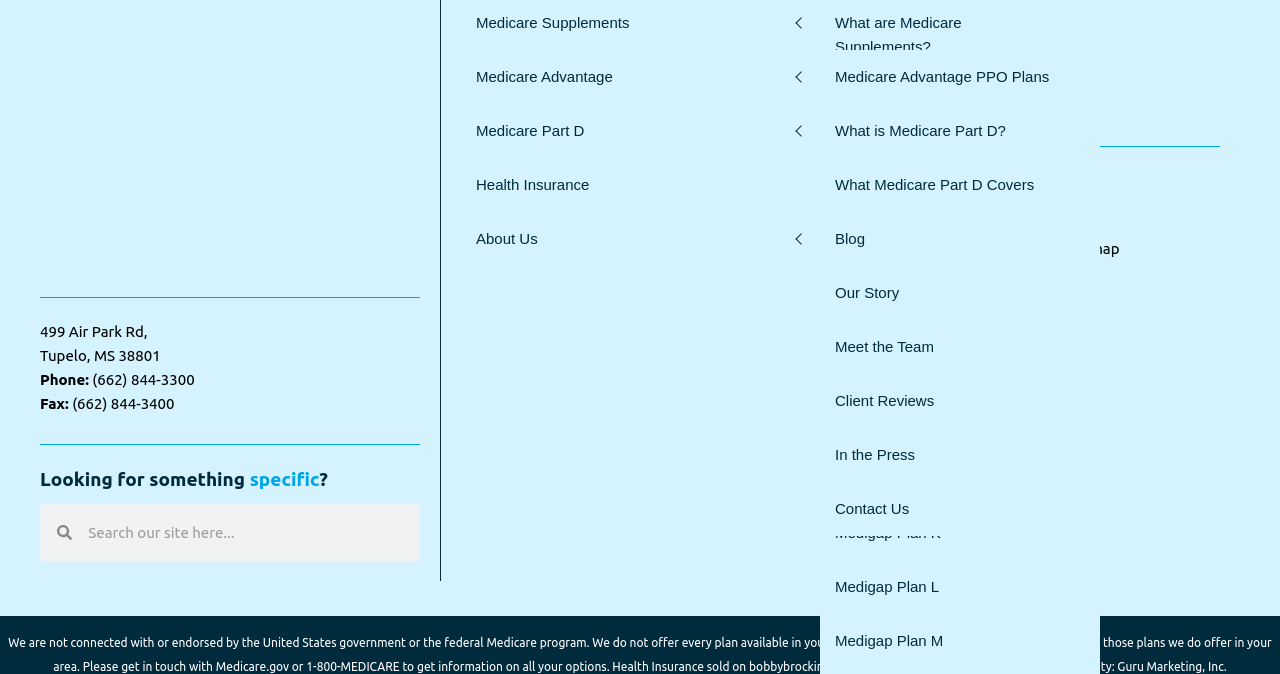Respond to the following query with just one word or a short phrase: 
How many social media links are there?

4